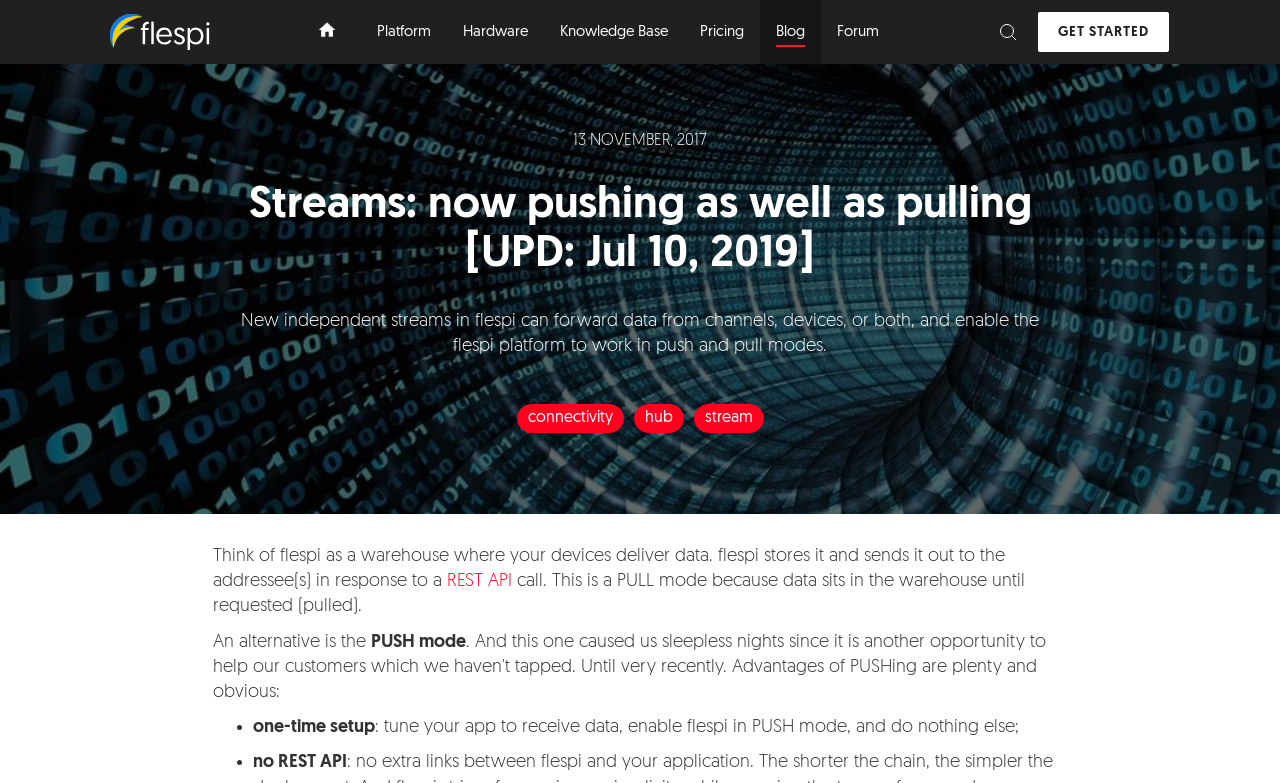Provide the bounding box coordinates in the format (top-left x, top-left y, bottom-right x, bottom-right y). All values are floating point numbers between 0 and 1. Determine the bounding box coordinate of the UI element described as: REST API

[0.349, 0.731, 0.4, 0.755]